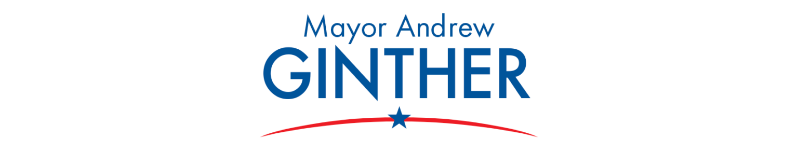Elaborate on the various elements present in the image.

The image features the official branding of Mayor Andrew Ginther, prominently displaying his name in a bold blue font with a stylized star beneath it. The design utilizes a professional color scheme, combining blue and red elements against a clean white background. This visual representation emphasizes Mayor Ginther's role in leading and serving the community, reflecting both authority and accessibility. The logo serves as a recognizable symbol associated with his initiatives and public communications, reinforcing his commitment to the city.